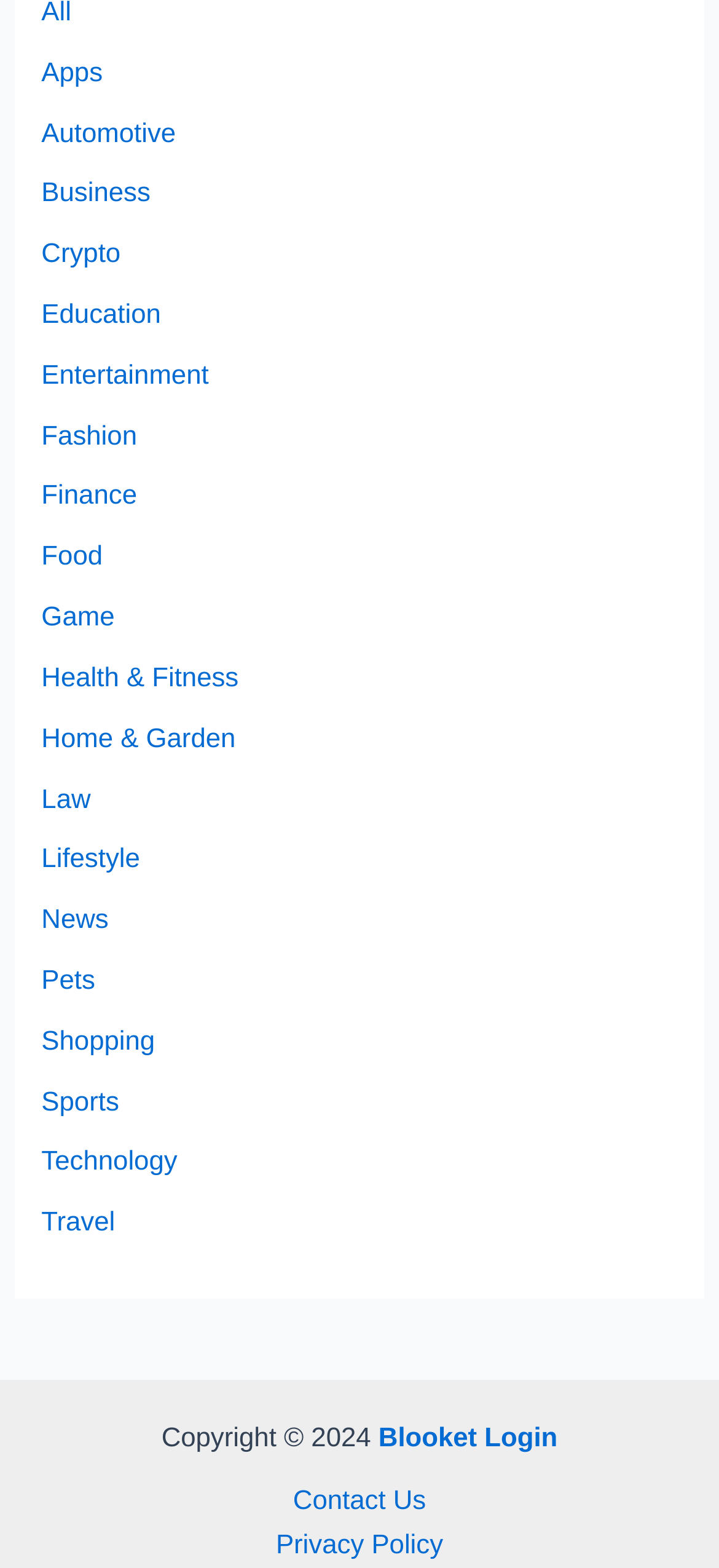Please identify the bounding box coordinates of the area that needs to be clicked to follow this instruction: "Visit the Blooket Login page".

[0.526, 0.908, 0.776, 0.927]